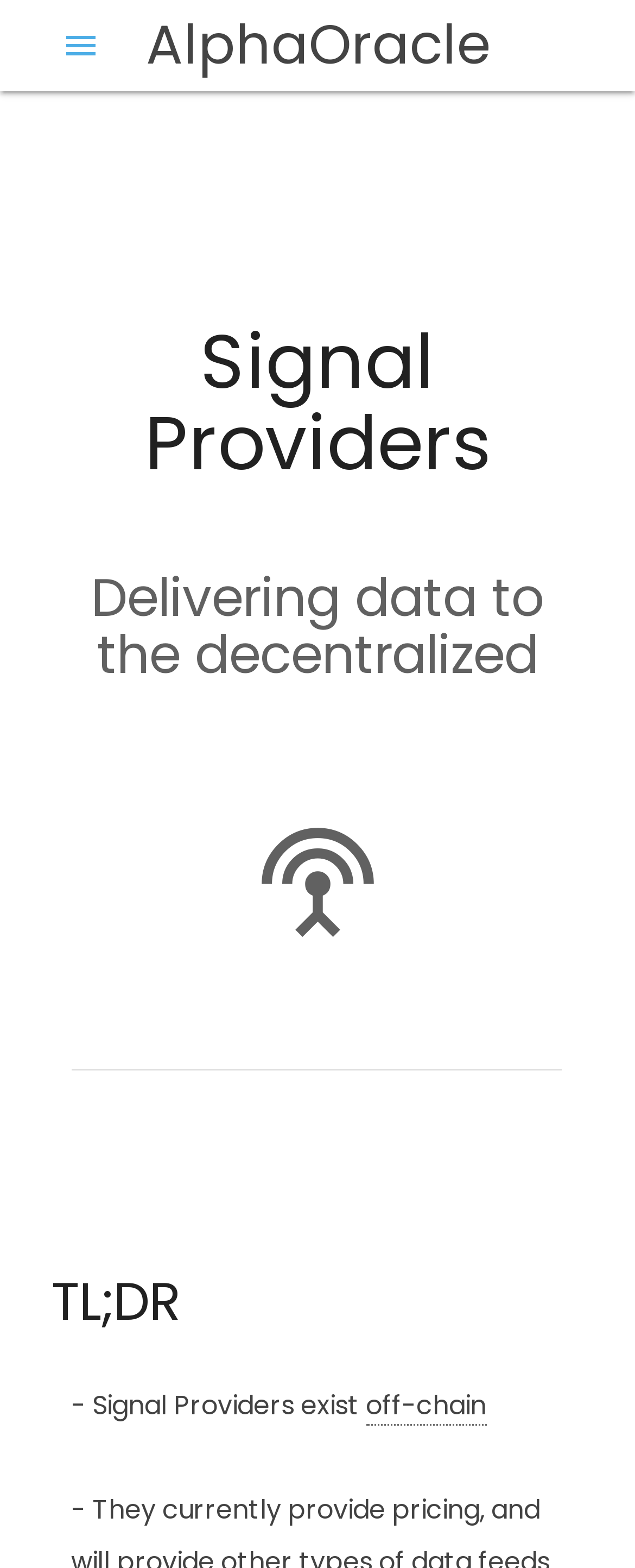What is the abbreviation of 'Too Long; Didn't Read'? Refer to the image and provide a one-word or short phrase answer.

TL;DR